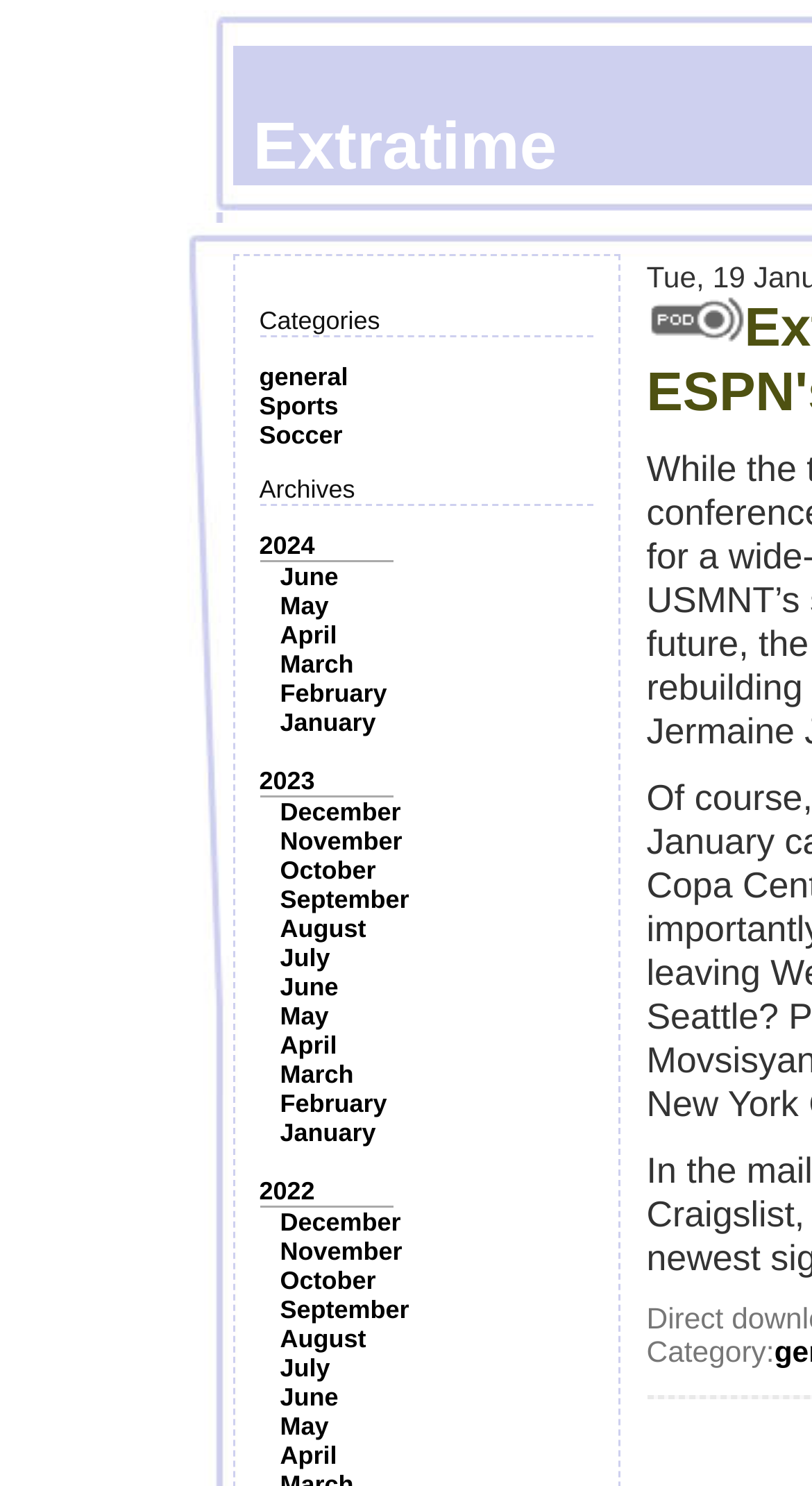Describe every aspect of the webpage comprehensively.

The webpage appears to be a blog or news article page, with a focus on sports, particularly soccer. At the top, there is a section with categories, including "general", "Sports", and "Soccer". Below this, there is an archives section with links to different years, including 2024, 2023, and 2022. Each year has a list of months, from January to December, with links to corresponding archives.

On the right side of the page, there is an image, which is not described. Below the image, there is a label "Category:".

The overall layout of the page is organized, with clear sections and links to different archives. The use of categories and archives suggests that the page is part of a larger website with a significant amount of content.